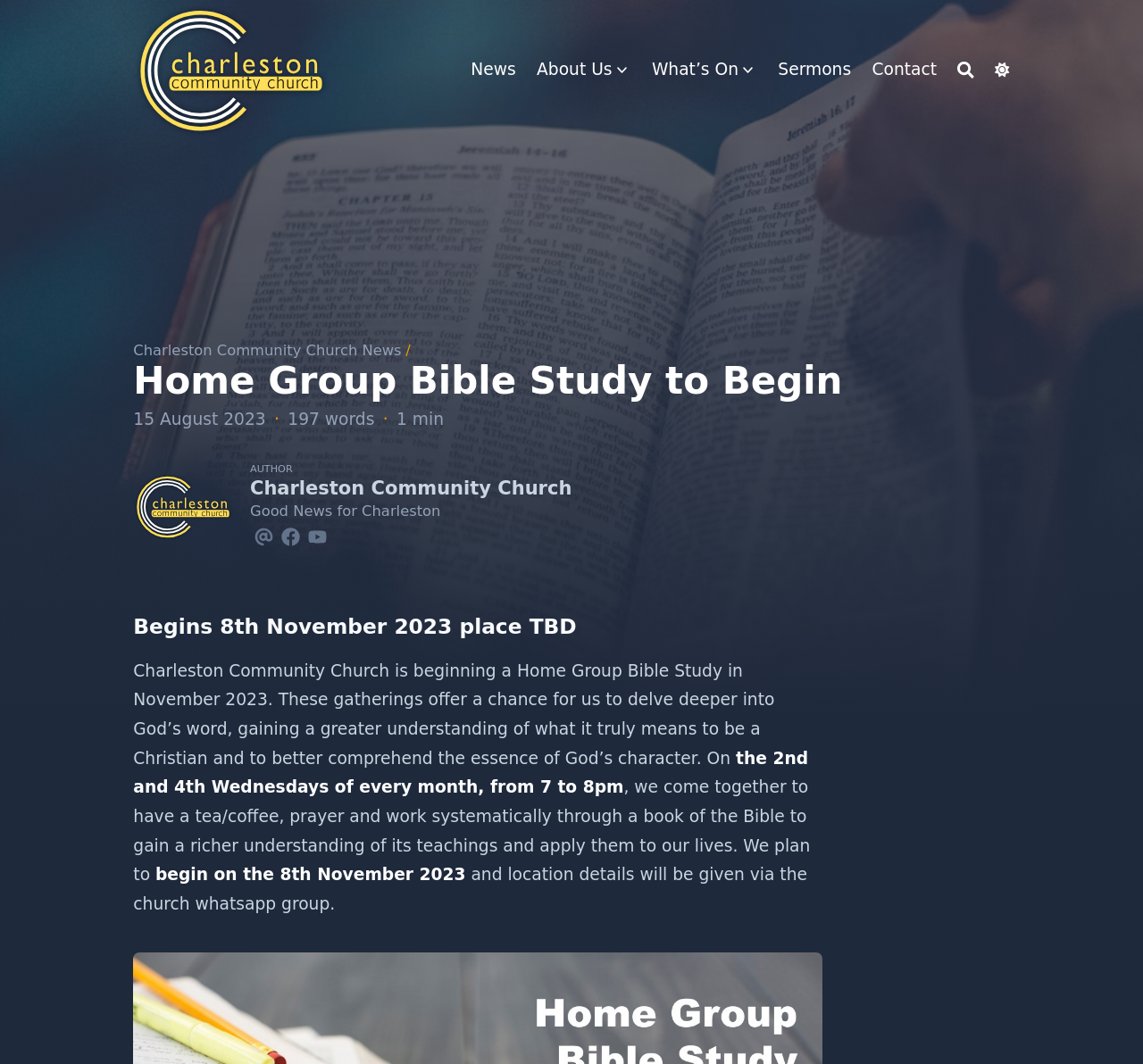Determine the bounding box coordinates for the element that should be clicked to follow this instruction: "Switch to Dark mode". The coordinates should be given as four float numbers between 0 and 1, in the format [left, top, right, bottom].

[0.871, 0.042, 0.883, 0.089]